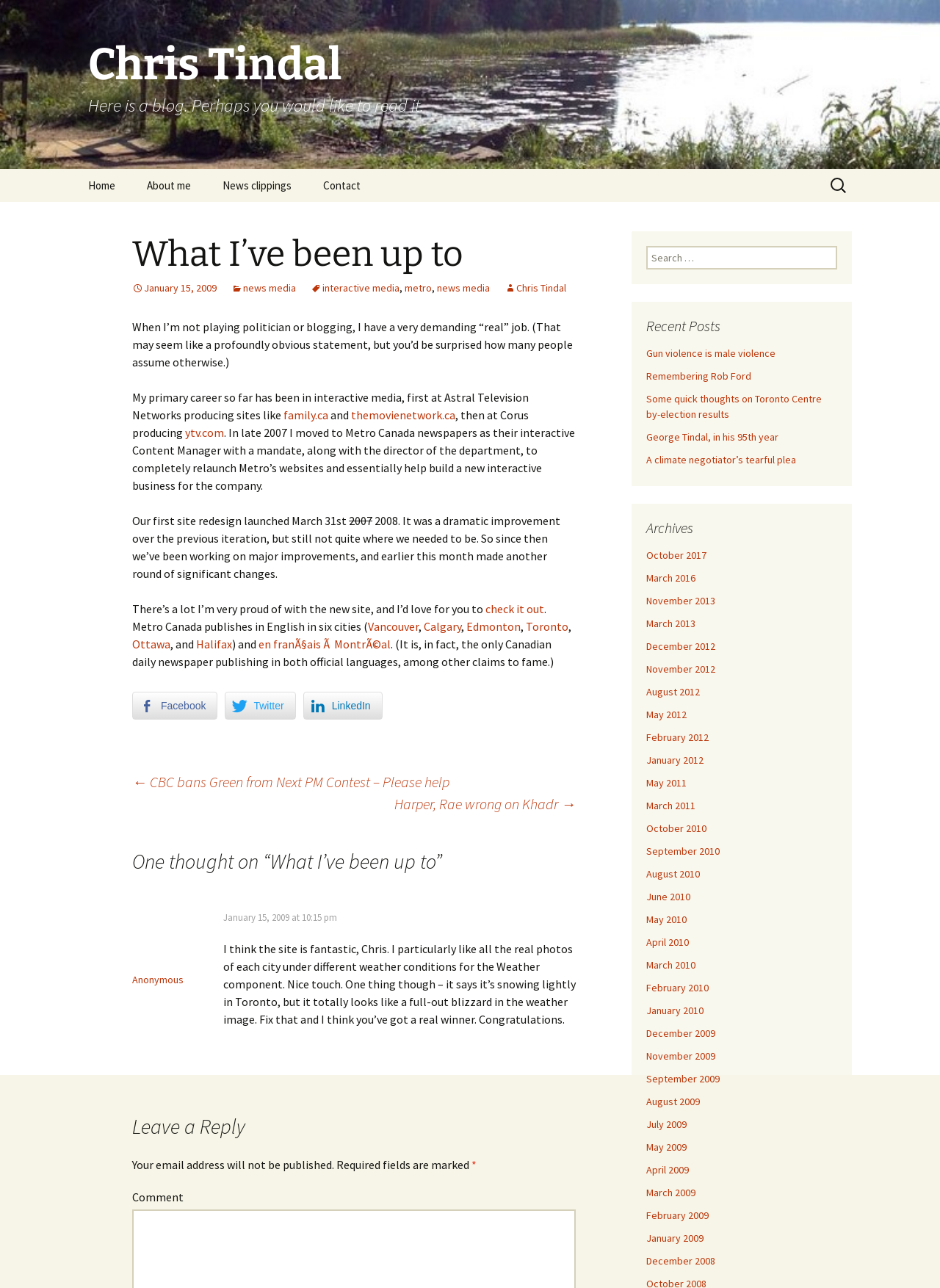Determine the bounding box coordinates for the area that needs to be clicked to fulfill this task: "Click on the 'Facebook' button". The coordinates must be given as four float numbers between 0 and 1, i.e., [left, top, right, bottom].

[0.141, 0.537, 0.232, 0.559]